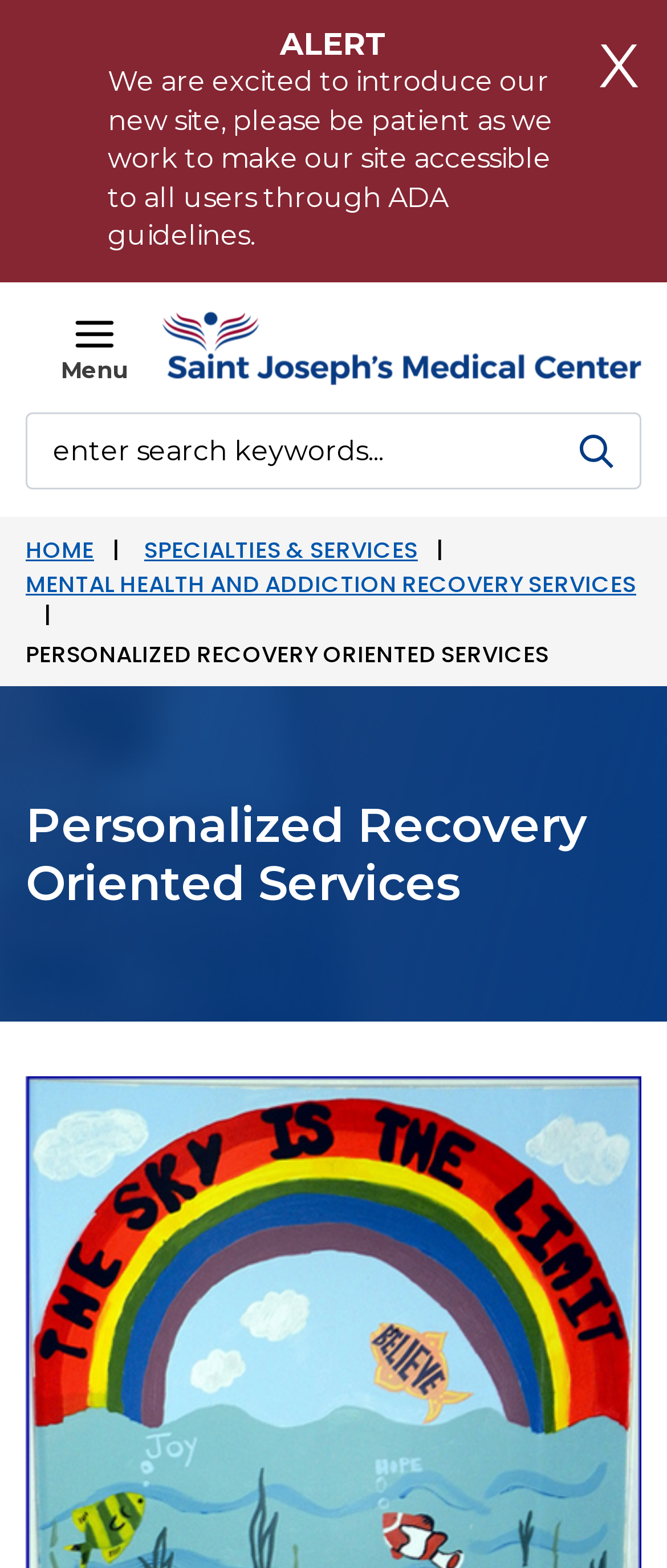Respond with a single word or phrase to the following question: How can I search for something on the website?

Use the search box